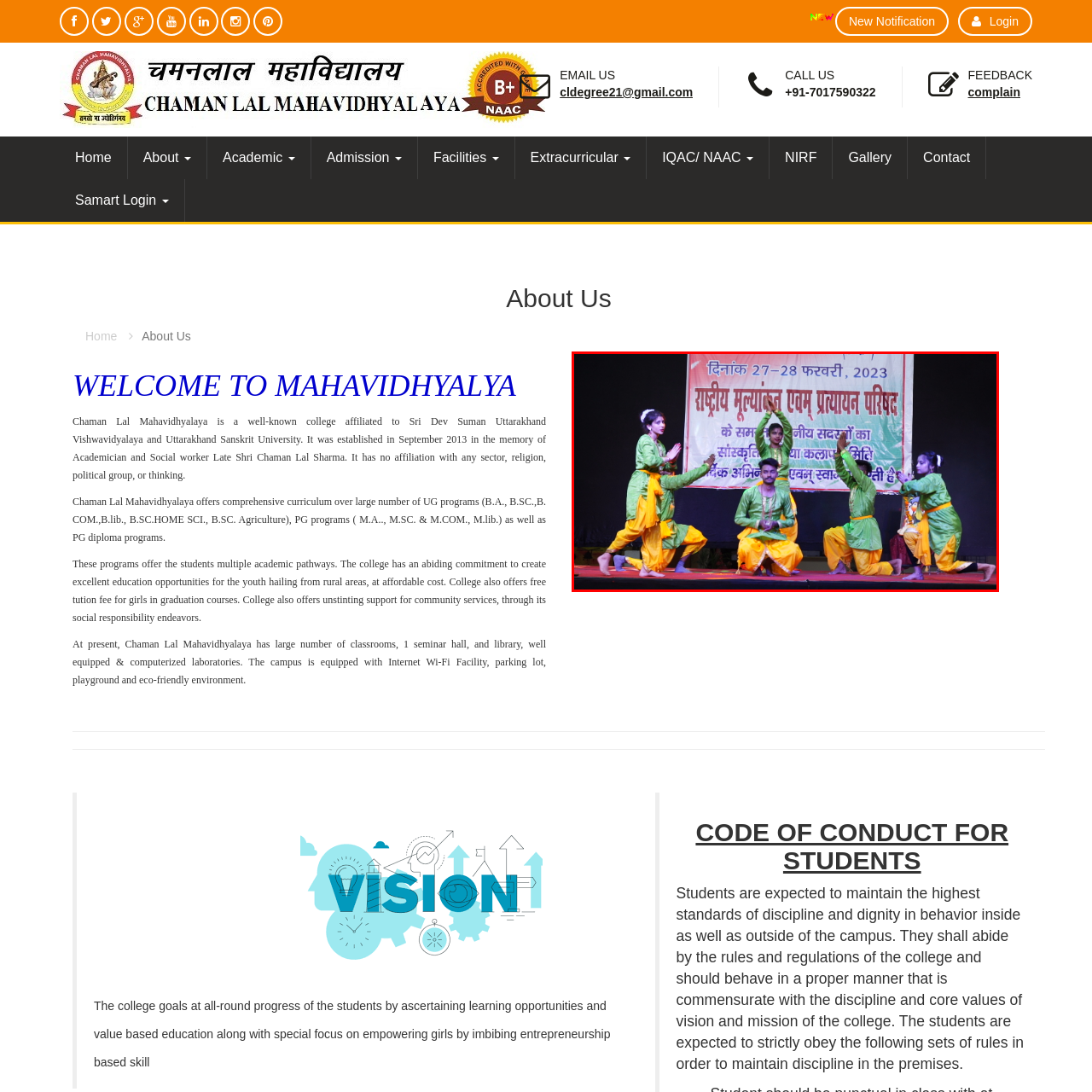Observe the highlighted image and answer the following: How many dancers are performing?

Five